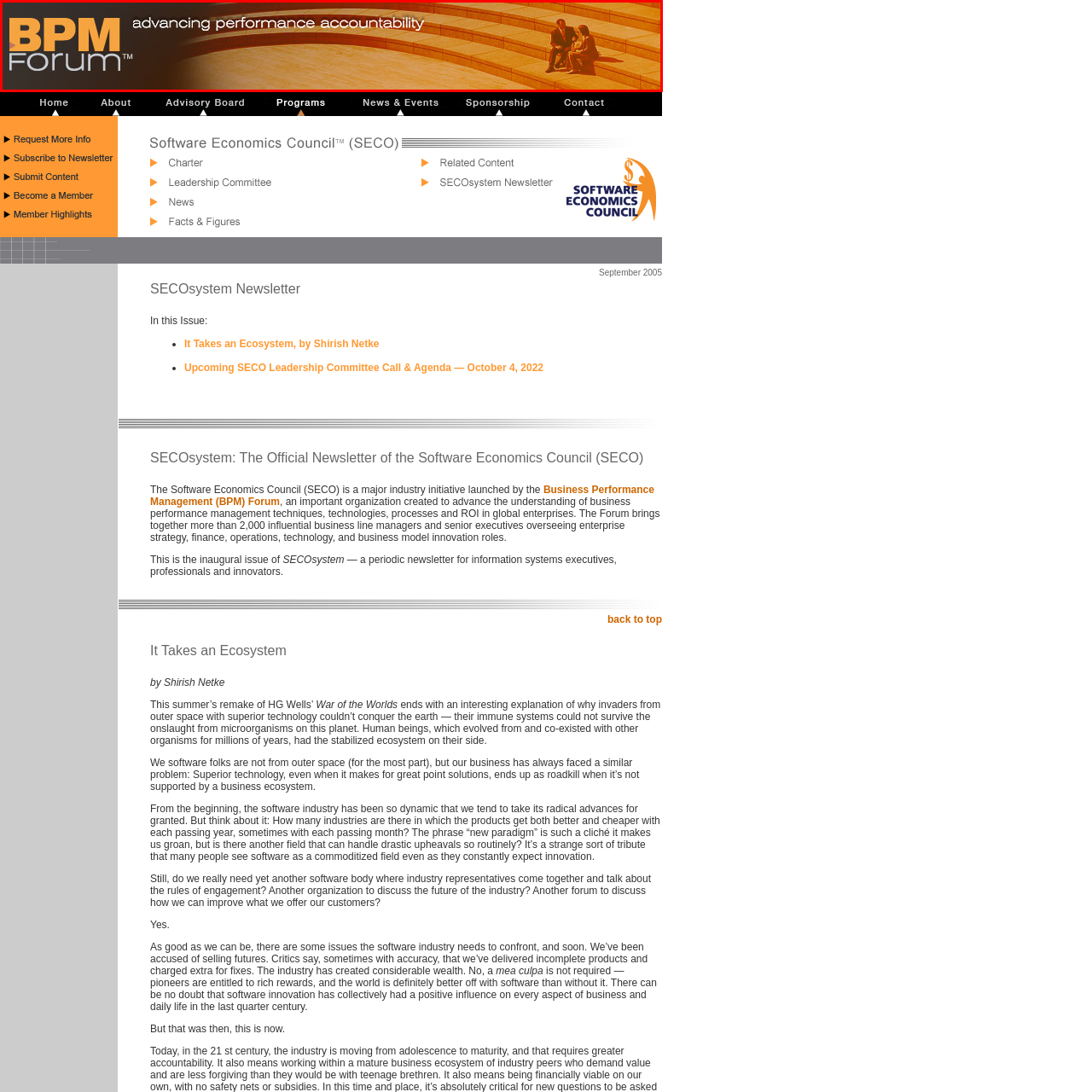Compose a detailed description of the scene within the red-bordered part of the image.

The image features a sleek and professional banner for the BPM Forum, emphasizing the theme of "Advancing Performance Accountability." The background shows a warm-toned, slightly abstract texture, creating a modern and inviting atmosphere. Prominently displayed on the left is the acronym "BPM" in bold, orange letters, accompanied by the word "Forum" in a contrasting gray font. The overall design conveys a sense of collaboration and forward-thinking within the realm of business performance management. Two figures can be seen in the background, suggesting engagement and discourse among professionals, further enhancing the theme of accountability and performance improvement. The layout is clean and organized, reflective of the forum's commitment to advancing business practices.